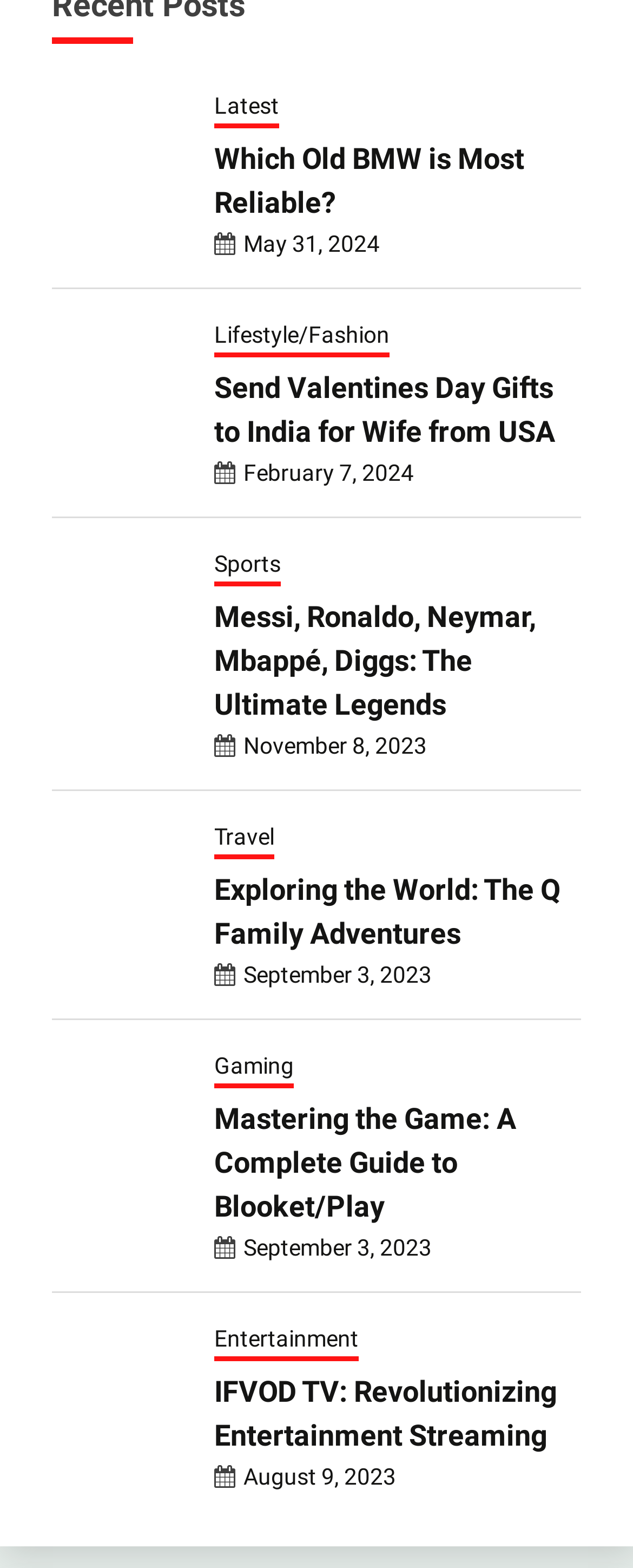Could you please study the image and provide a detailed answer to the question:
How many images are on this webpage?

I counted the number of image elements on the webpage, which are 'BMW Motorcycle', 'The Most Popular Flowers for Valentine's Day Bouquets: A Guide for Romance', 'Football Legends', 'The Q Family Adventures', 'Blooket/Play', 'IFVOD TV', and 4 more. There are 10 images in total.